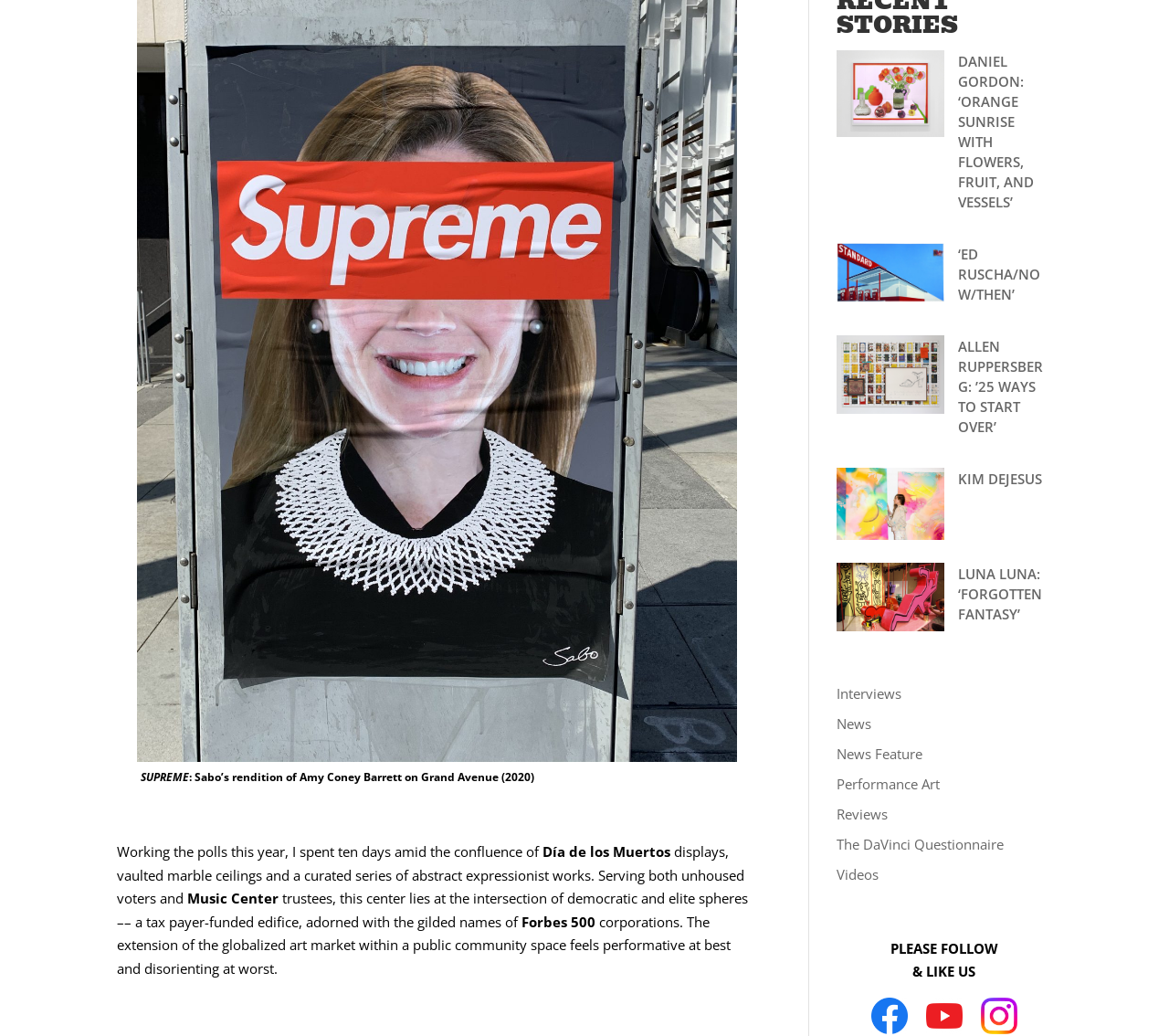Please reply with a single word or brief phrase to the question: 
What is the text that follows 'PLEASE FOLLOW'?

& LIKE US